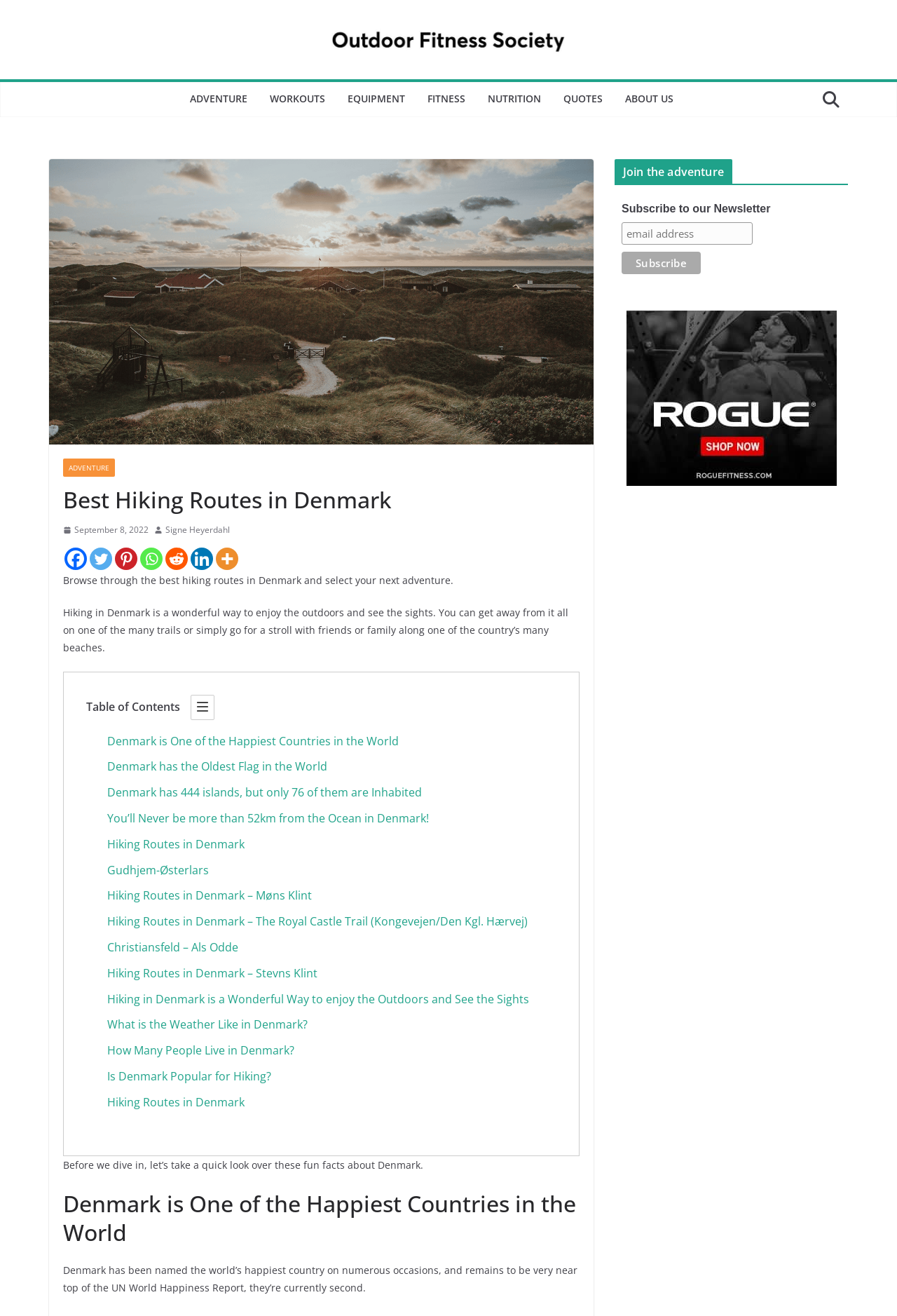Identify the bounding box coordinates for the element that needs to be clicked to fulfill this instruction: "Click on the 'ADVENTURE' link". Provide the coordinates in the format of four float numbers between 0 and 1: [left, top, right, bottom].

[0.212, 0.068, 0.276, 0.084]